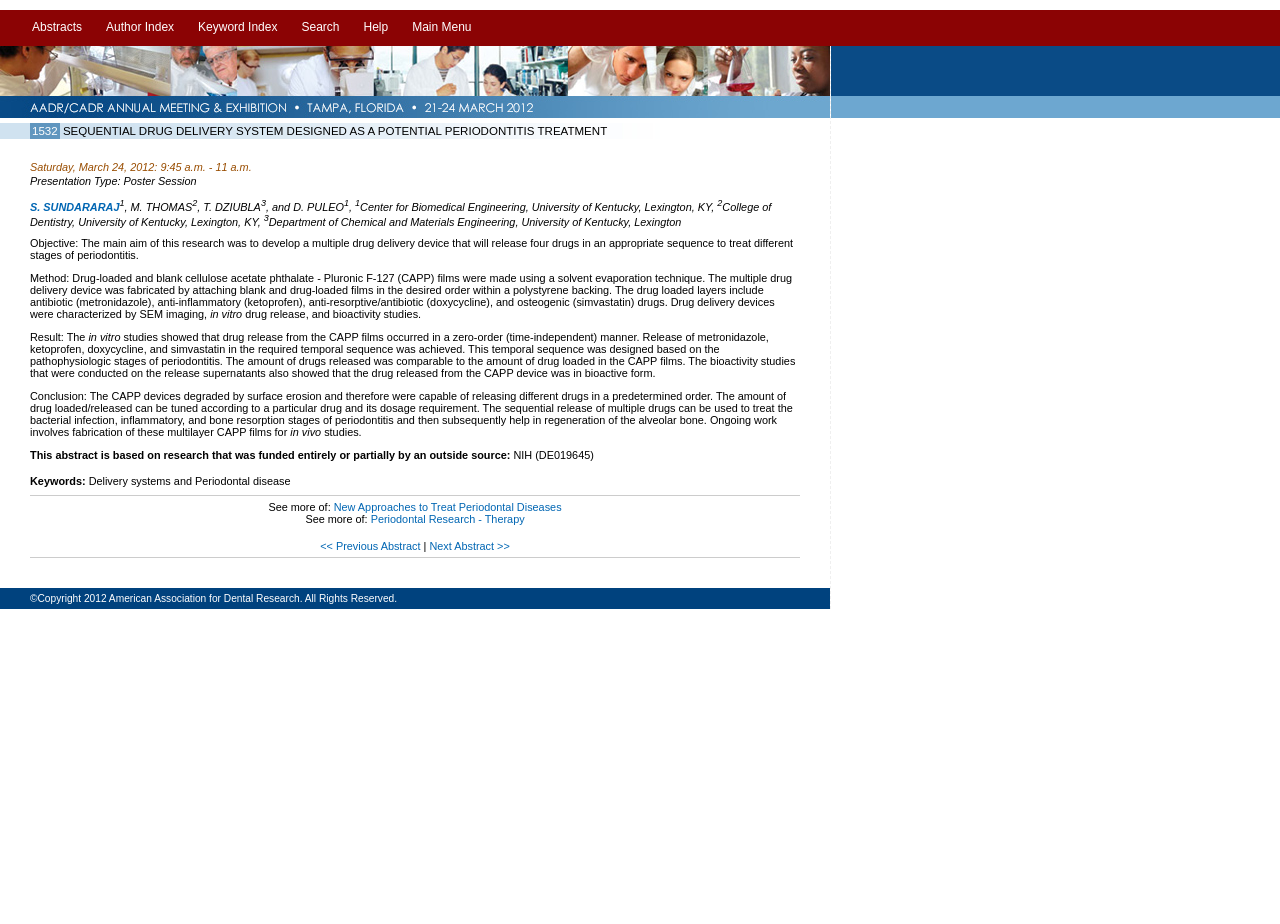Please locate the bounding box coordinates of the element that needs to be clicked to achieve the following instruction: "View author index". The coordinates should be four float numbers between 0 and 1, i.e., [left, top, right, bottom].

[0.073, 0.011, 0.145, 0.05]